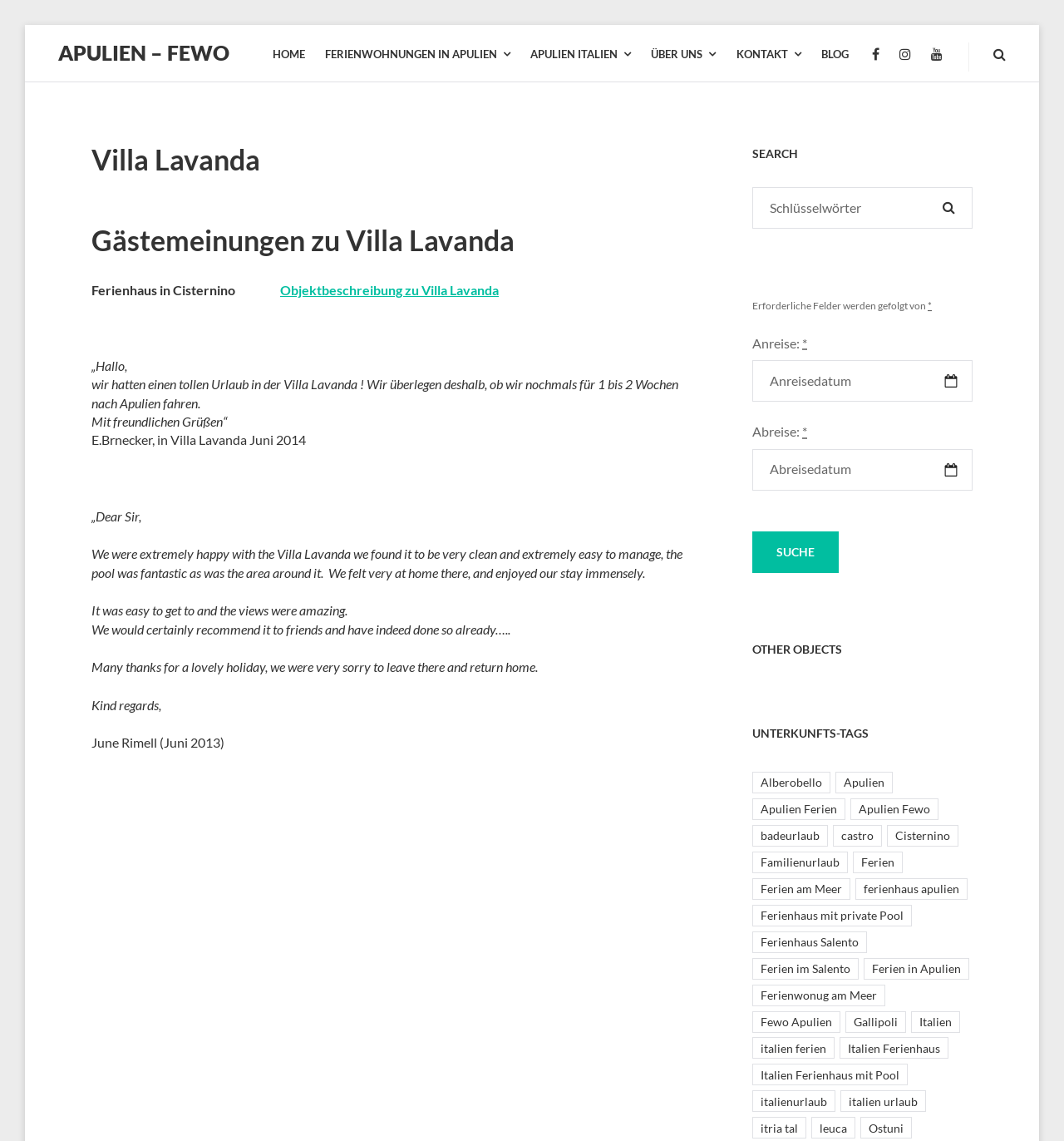Please give the bounding box coordinates of the area that should be clicked to fulfill the following instruction: "Search for a vacation home". The coordinates should be in the format of four float numbers from 0 to 1, i.e., [left, top, right, bottom].

[0.707, 0.164, 0.914, 0.201]